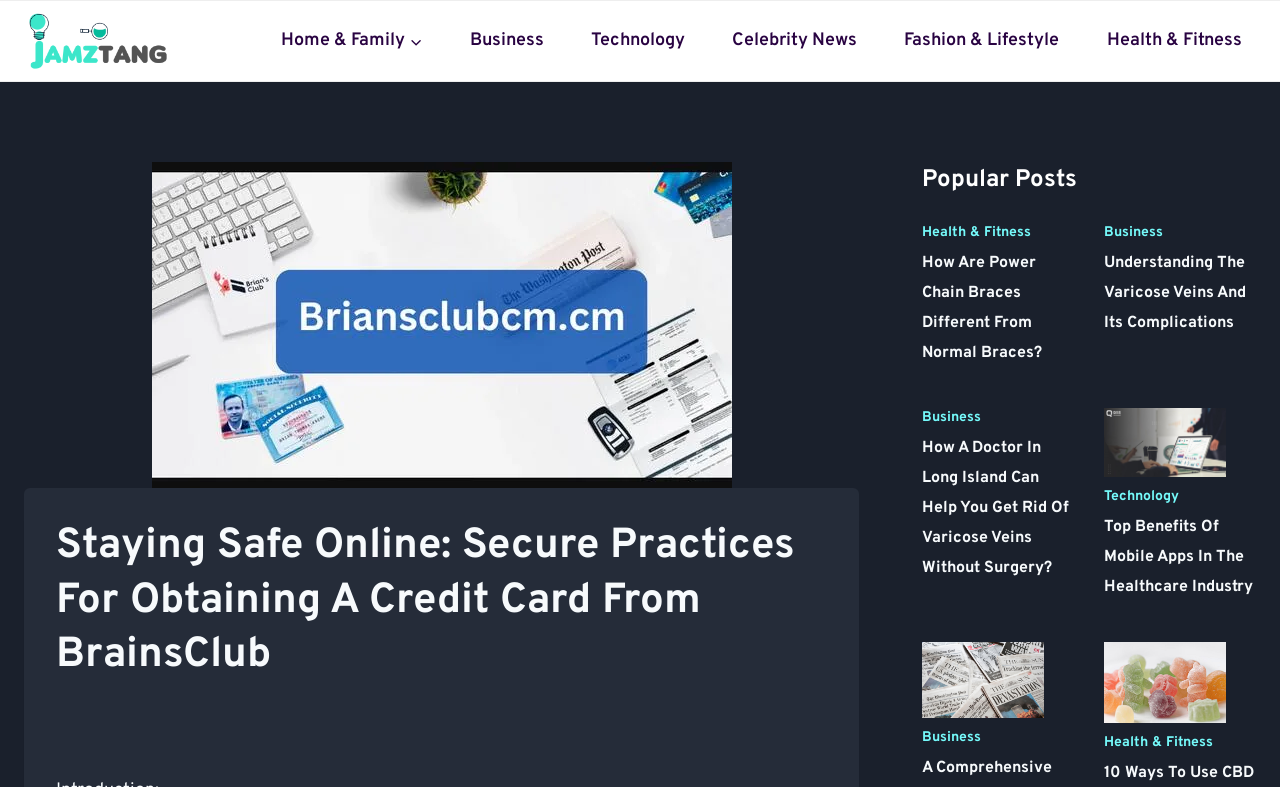What is the topic of the first popular post?
Relying on the image, give a concise answer in one word or a brief phrase.

Power Chain Braces